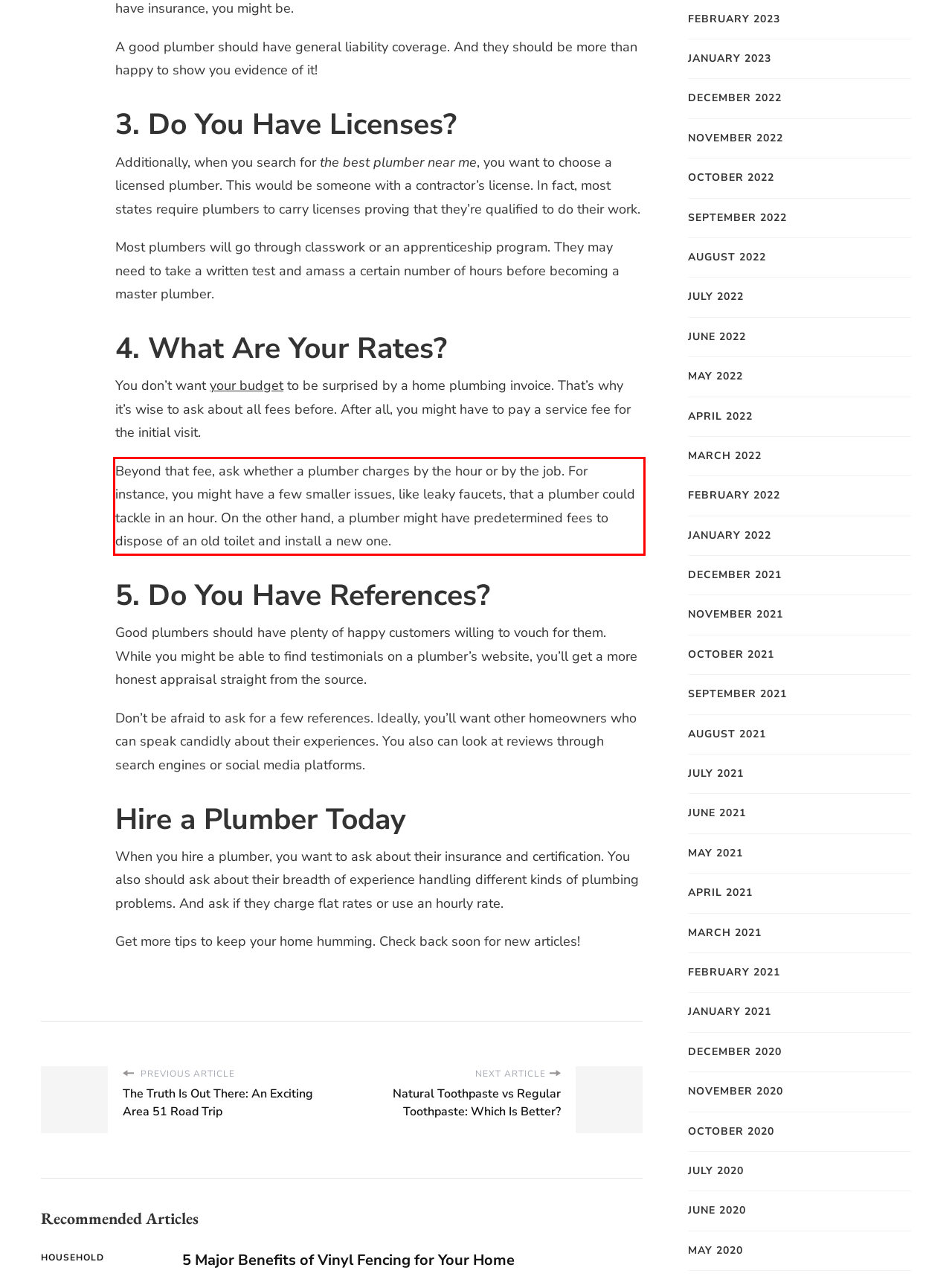Given a screenshot of a webpage containing a red bounding box, perform OCR on the text within this red bounding box and provide the text content.

Beyond that fee, ask whether a plumber charges by the hour or by the job. For instance, you might have a few smaller issues, like leaky faucets, that a plumber could tackle in an hour. On the other hand, a plumber might have predetermined fees to dispose of an old toilet and install a new one.